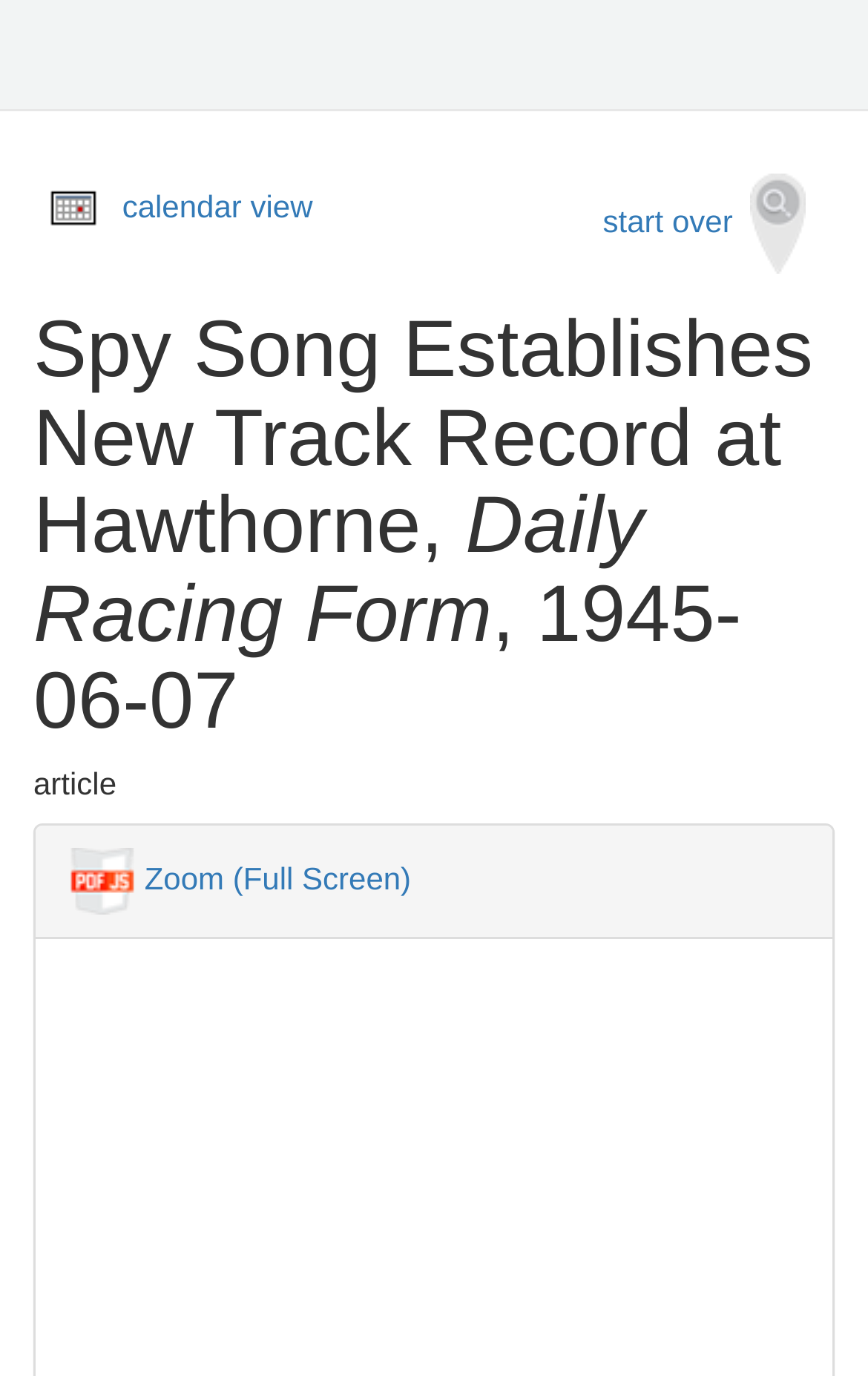What is the icon next to 'calendar view'?
Look at the image and answer the question with a single word or phrase.

calendar icon